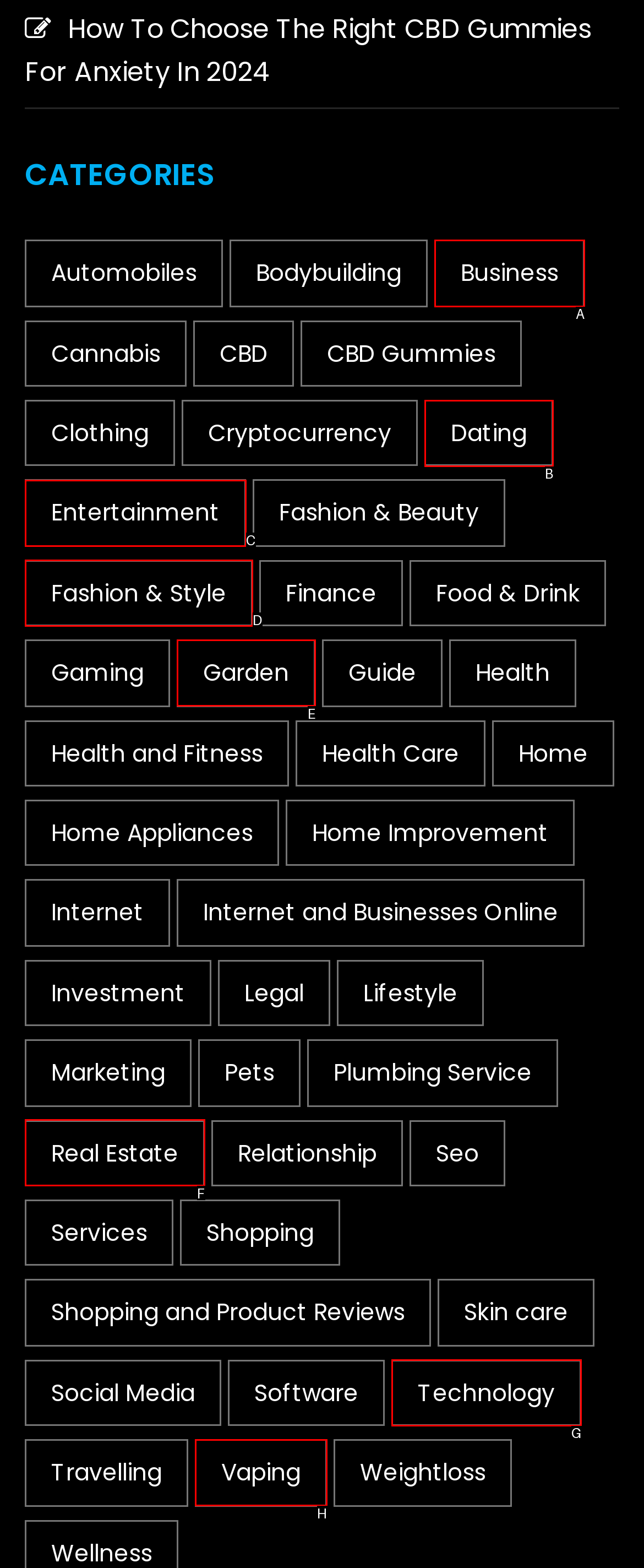From the given choices, determine which HTML element matches the description: Fashion & Style. Reply with the appropriate letter.

D